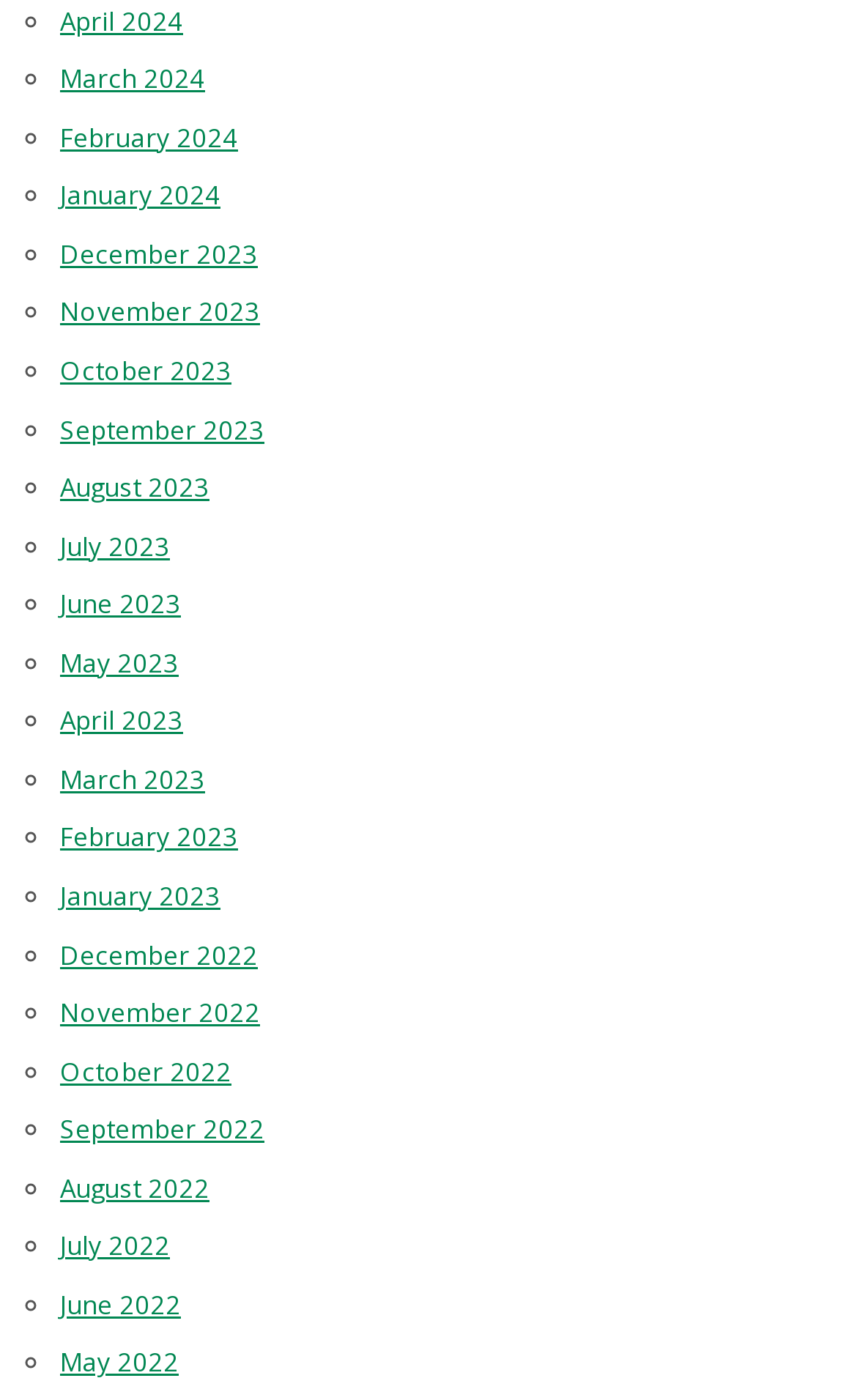Identify the bounding box coordinates of the clickable section necessary to follow the following instruction: "View March 2024". The coordinates should be presented as four float numbers from 0 to 1, i.e., [left, top, right, bottom].

[0.07, 0.044, 0.239, 0.068]